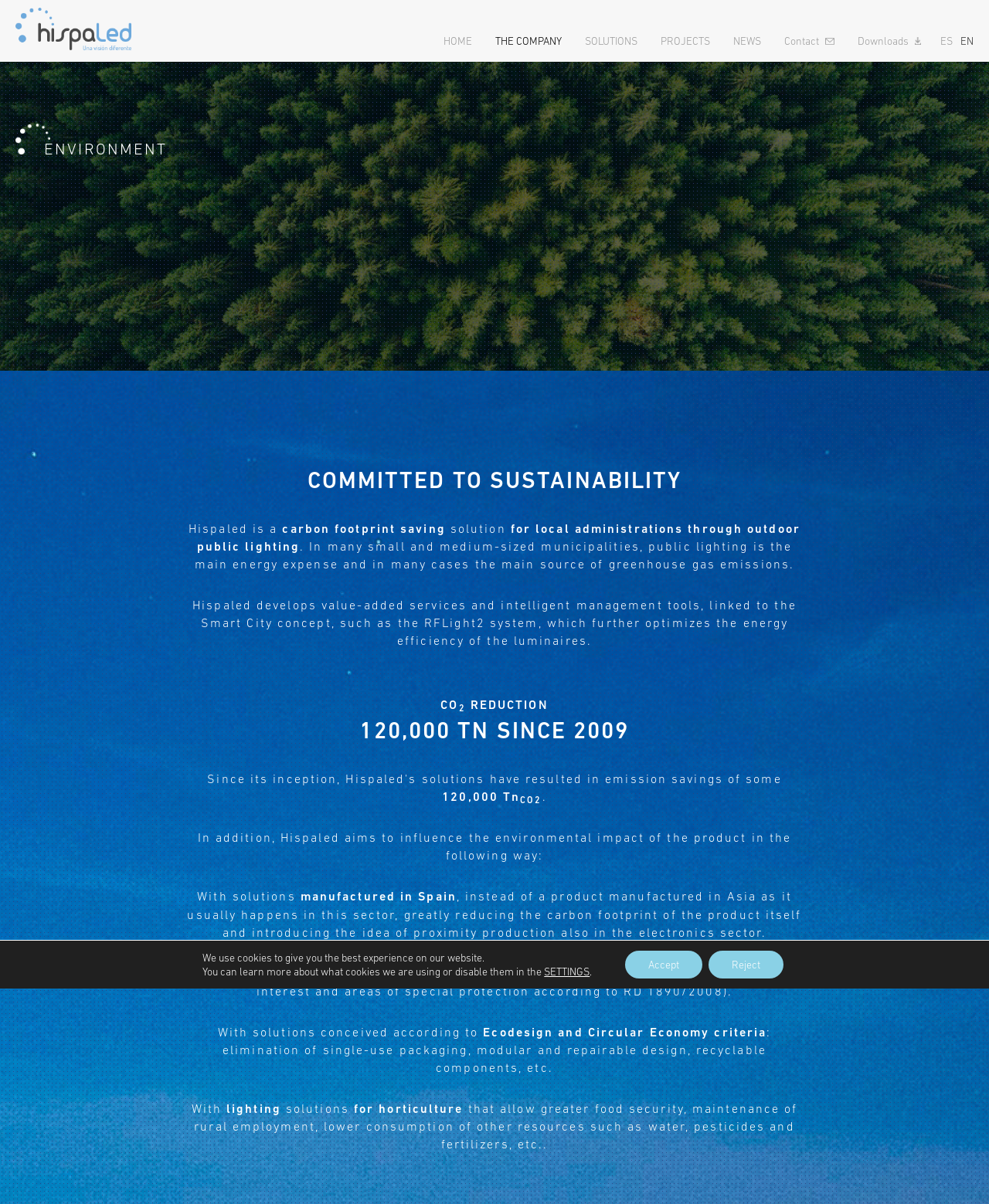Give a concise answer using only one word or phrase for this question:
What is the company's goal for greenhouse gas emissions?

Reduction